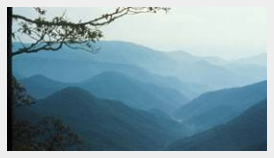What is the atmosphere of the environment depicted in the image?
Based on the image, answer the question with as much detail as possible.

The caption describes the scene as having a 'peaceful ambiance', which suggests that the environment depicted in the image is calm and serene.